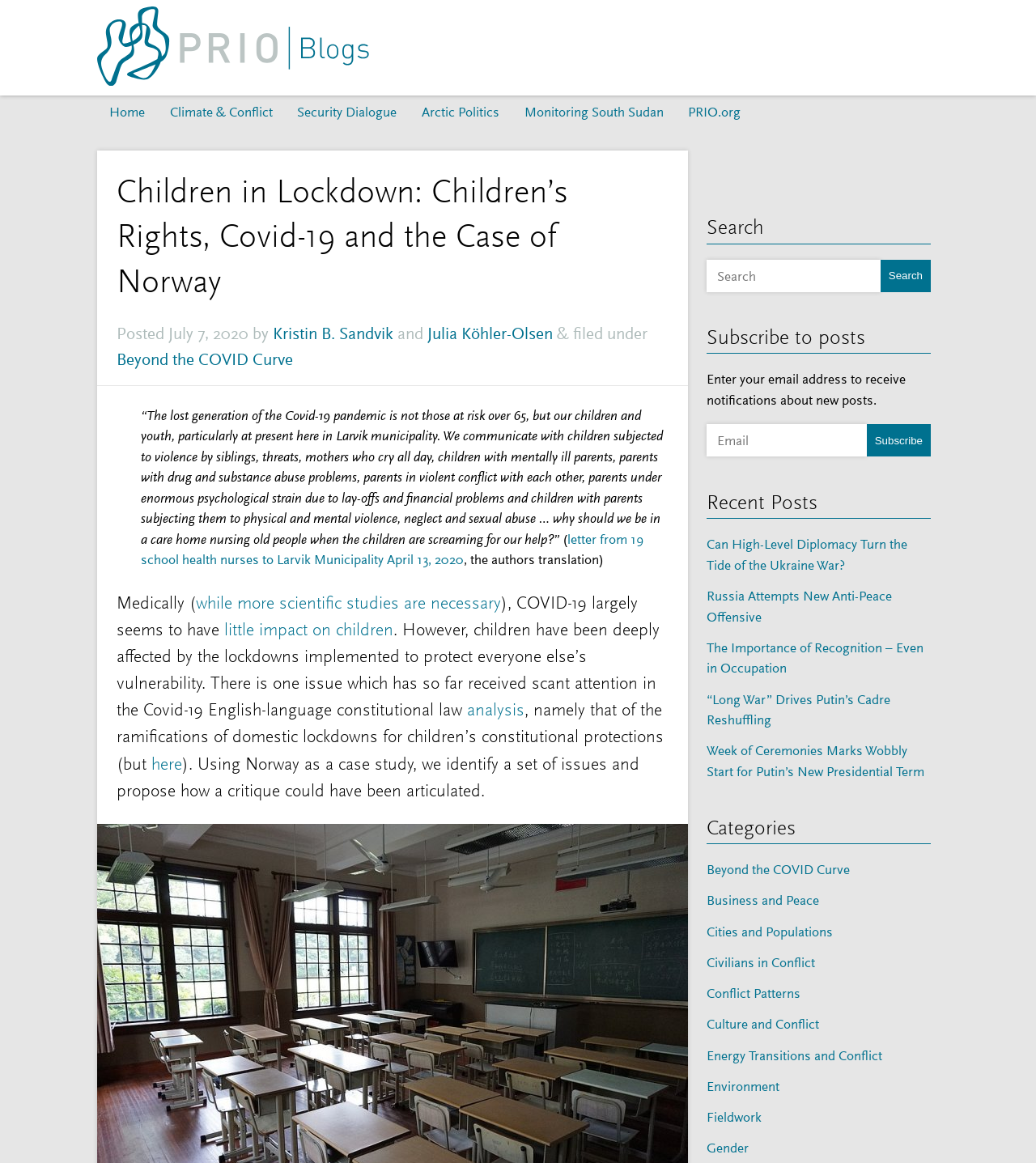Reply to the question with a brief word or phrase: What is the date of the blog post?

July 7, 2020